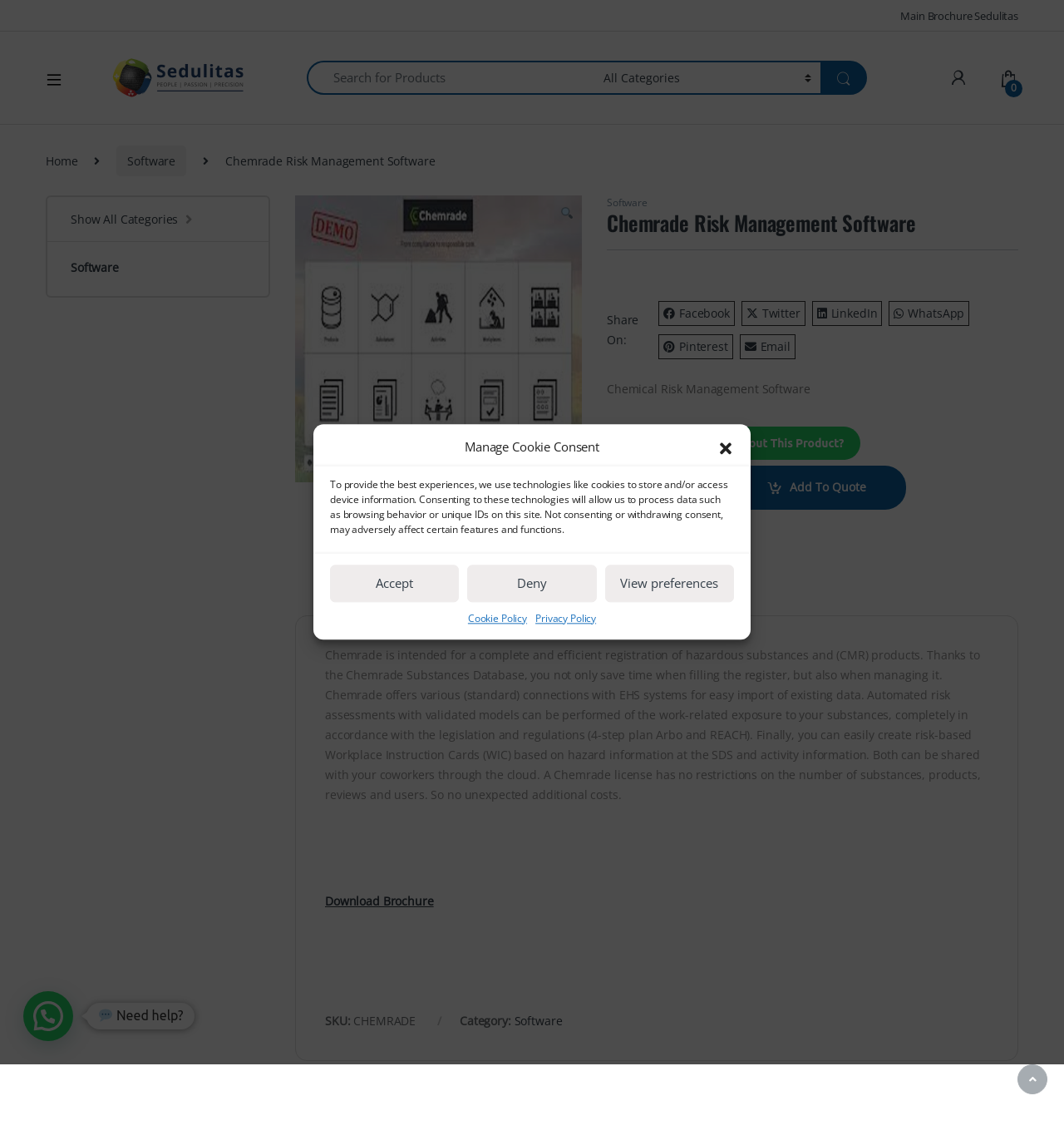What is the name of the software?
Using the image, give a concise answer in the form of a single word or short phrase.

ChemRade